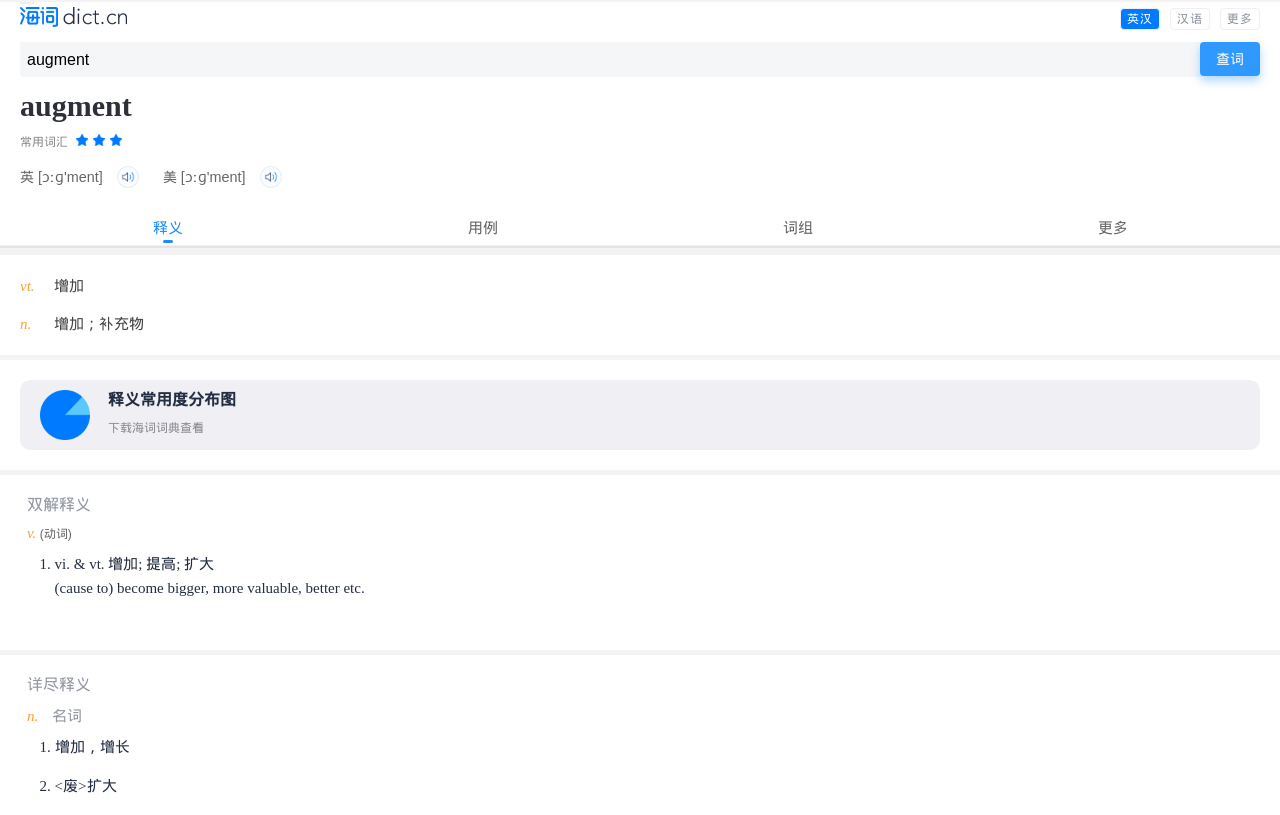Please find the bounding box coordinates for the clickable element needed to perform this instruction: "click the search button".

[0.938, 0.052, 0.984, 0.091]